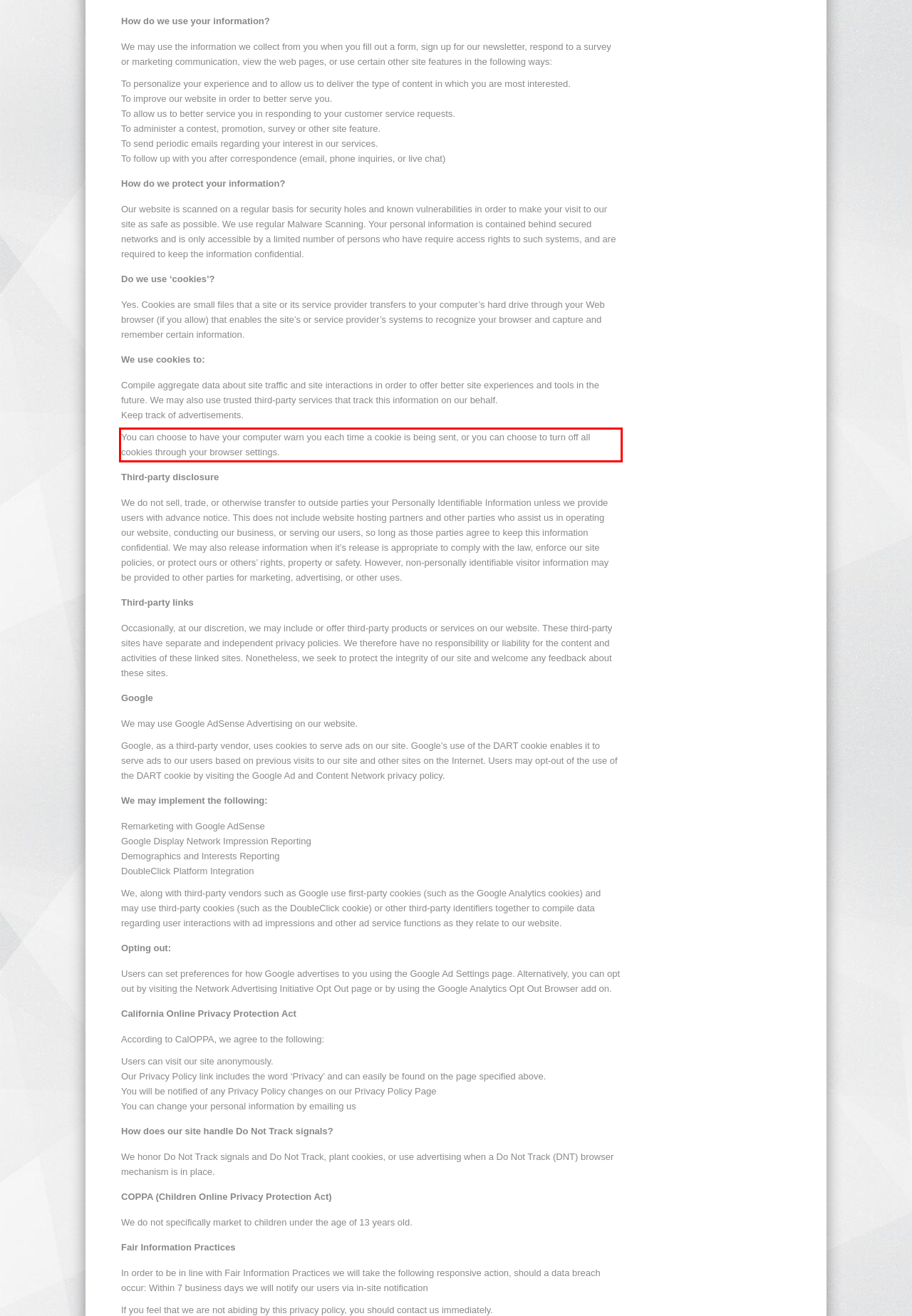Identify and extract the text within the red rectangle in the screenshot of the webpage.

You can choose to have your computer warn you each time a cookie is being sent, or you can choose to turn off all cookies through your browser settings.